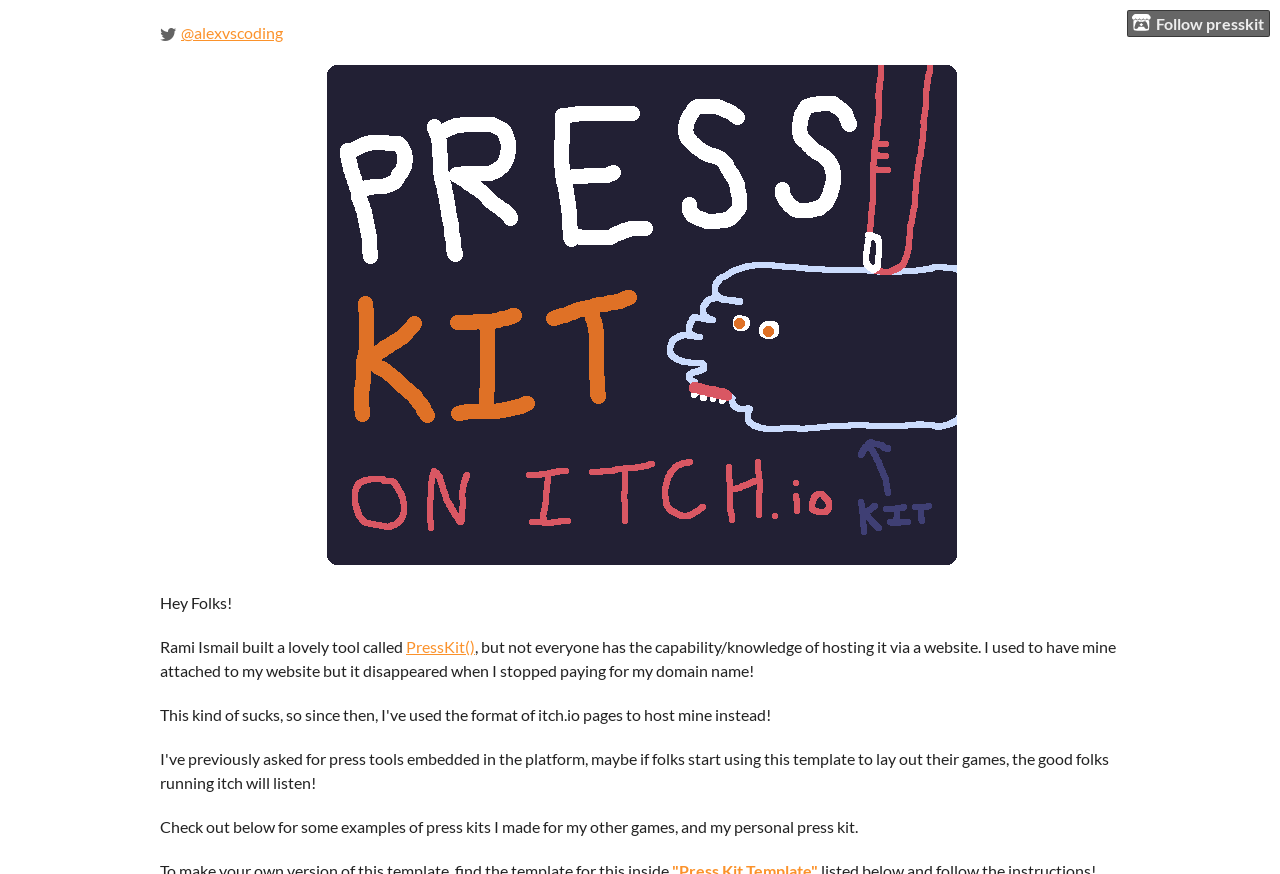Who is the author of the text?
Look at the image and respond with a one-word or short-phrase answer.

alexvscoding